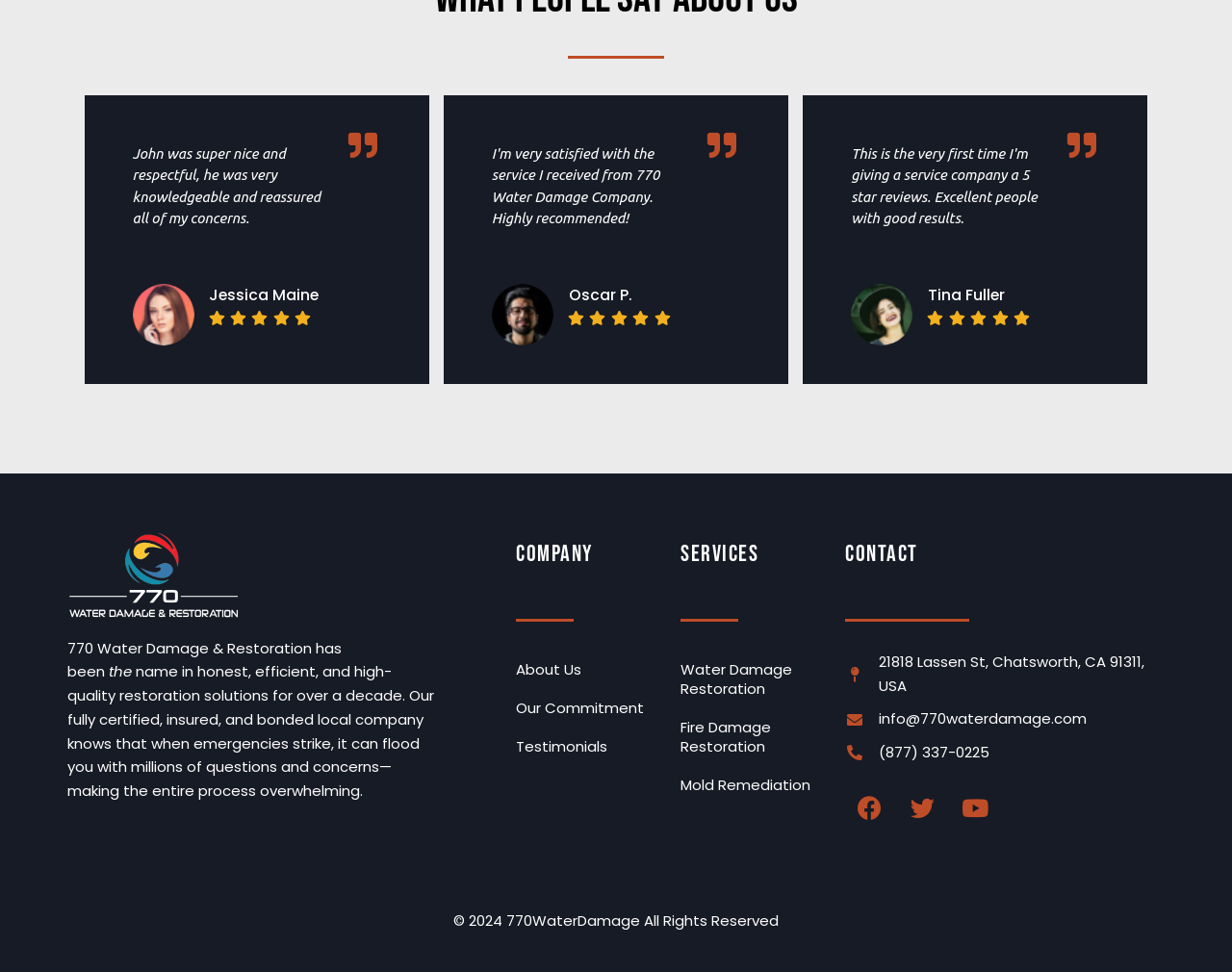Identify the bounding box coordinates for the UI element described as follows: "Water Damage Restoration". Ensure the coordinates are four float numbers between 0 and 1, formatted as [left, top, right, bottom].

[0.552, 0.669, 0.67, 0.729]